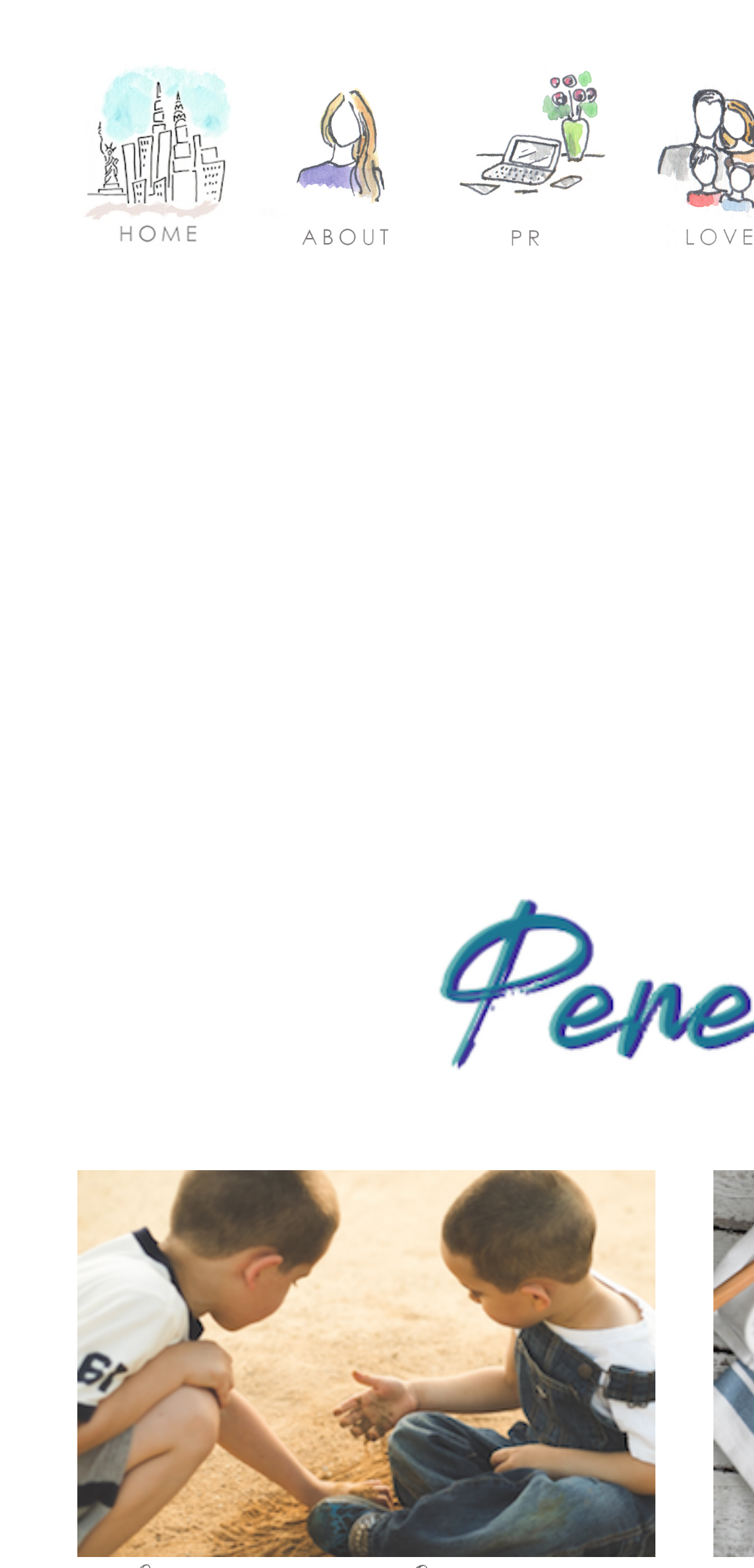Please determine the bounding box coordinates for the UI element described here. Use the format (top-left x, top-left y, bottom-right x, bottom-right y) with values bounded between 0 and 1: alt="About Penelope Guzman"

[0.344, 0.032, 0.562, 0.16]